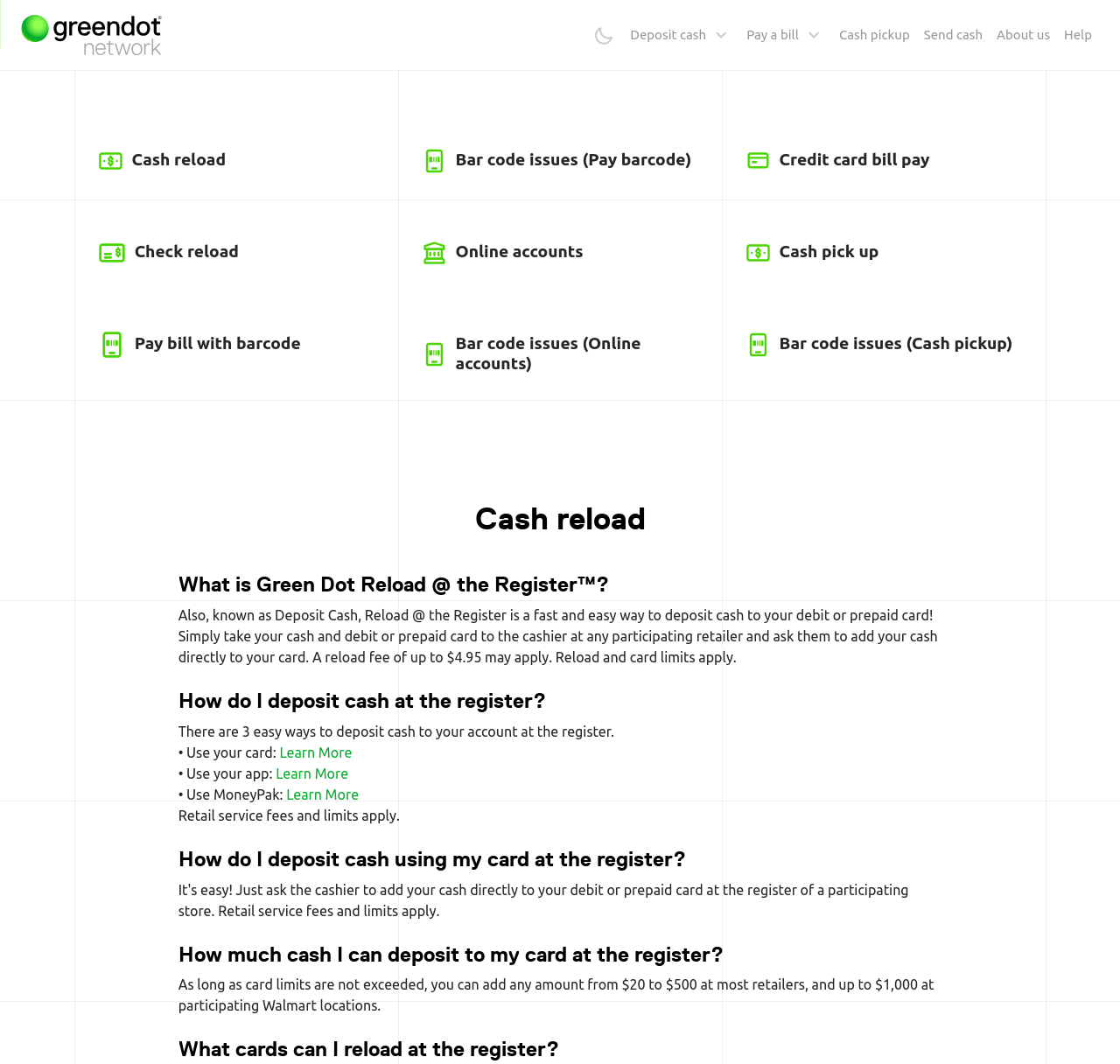Find and indicate the bounding box coordinates of the region you should select to follow the given instruction: "View universities".

None